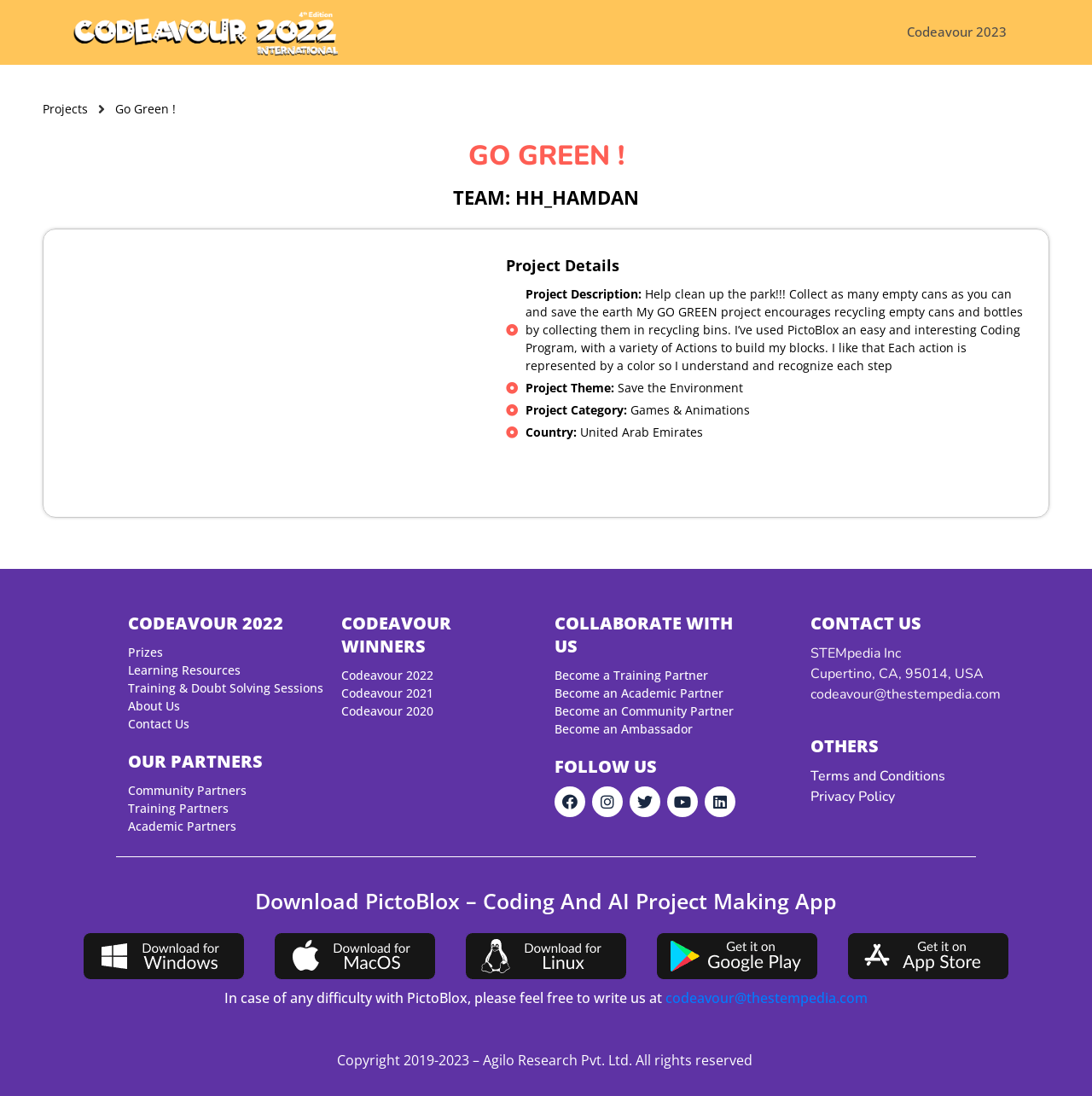Respond to the question below with a concise word or phrase:
What is the name of the coding program used in the project?

PictoBlox